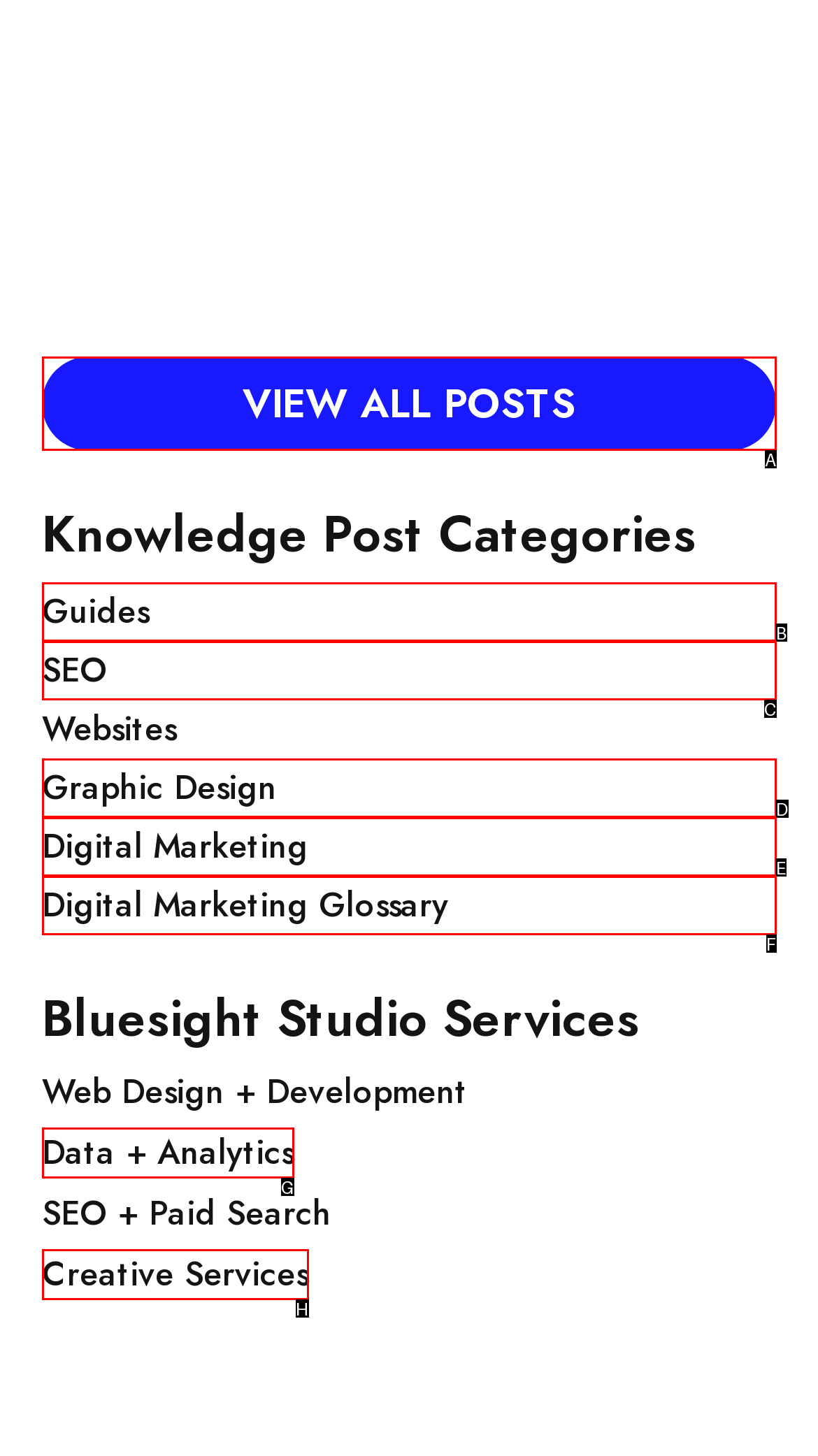Given the description: Digital Marketing Glossary, determine the corresponding lettered UI element.
Answer with the letter of the selected option.

F